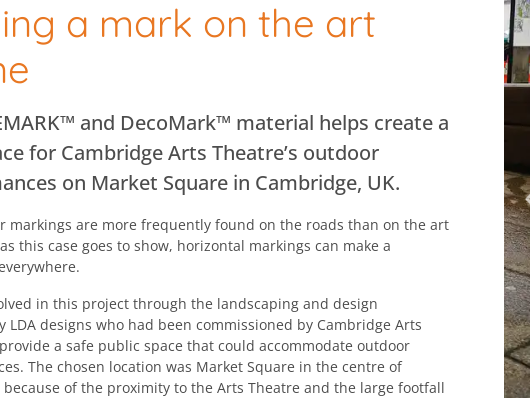Answer the following in one word or a short phrase: 
Who executed the project at Cambridge Arts Theatre's Market Square?

LDA Designs